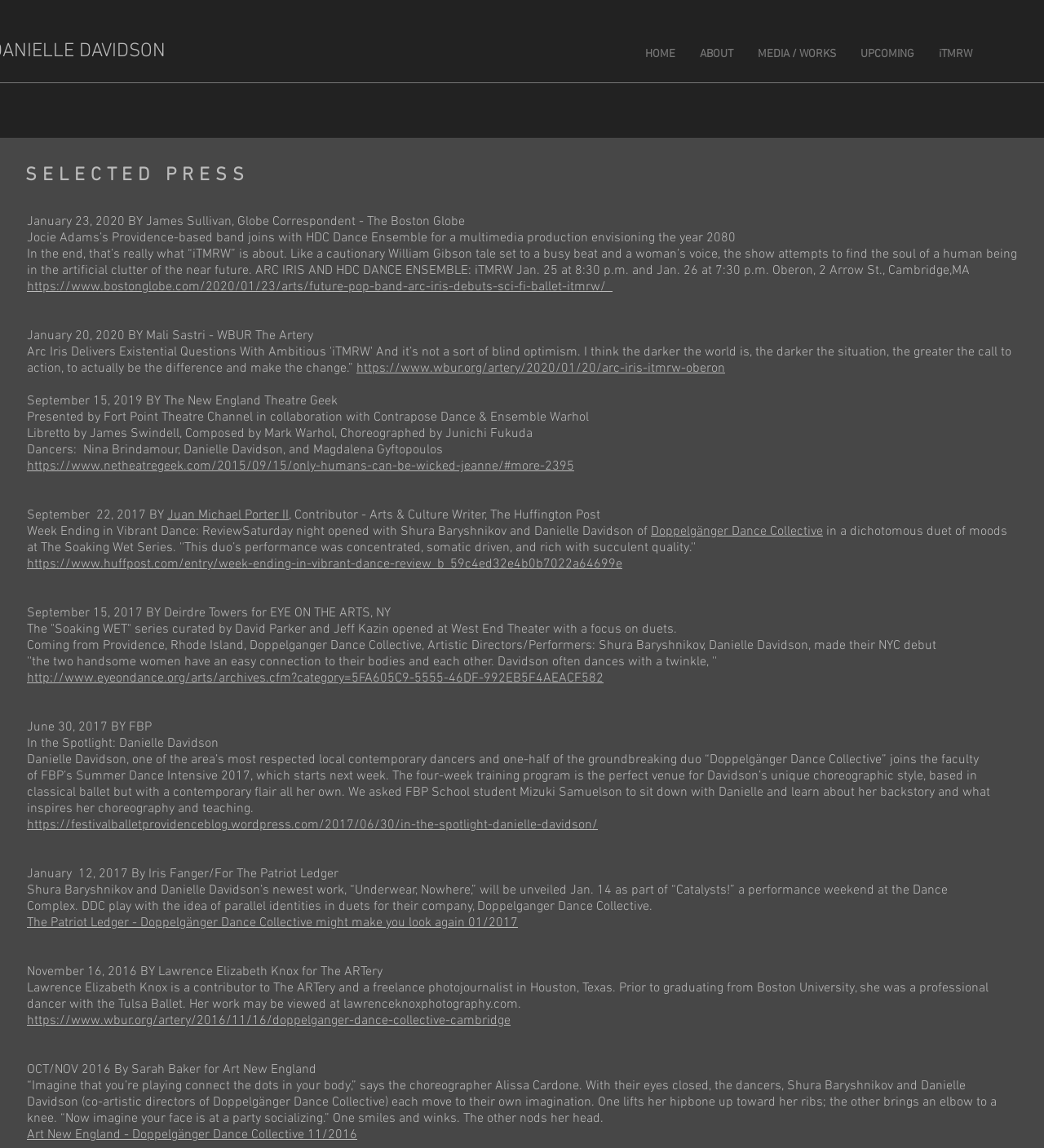Determine the bounding box coordinates for the clickable element required to fulfill the instruction: "Read the article 'ARC IRIS AND HDC DANCE ENSEMBLE: iTMRW'". Provide the coordinates as four float numbers between 0 and 1, i.e., [left, top, right, bottom].

[0.245, 0.229, 0.495, 0.243]